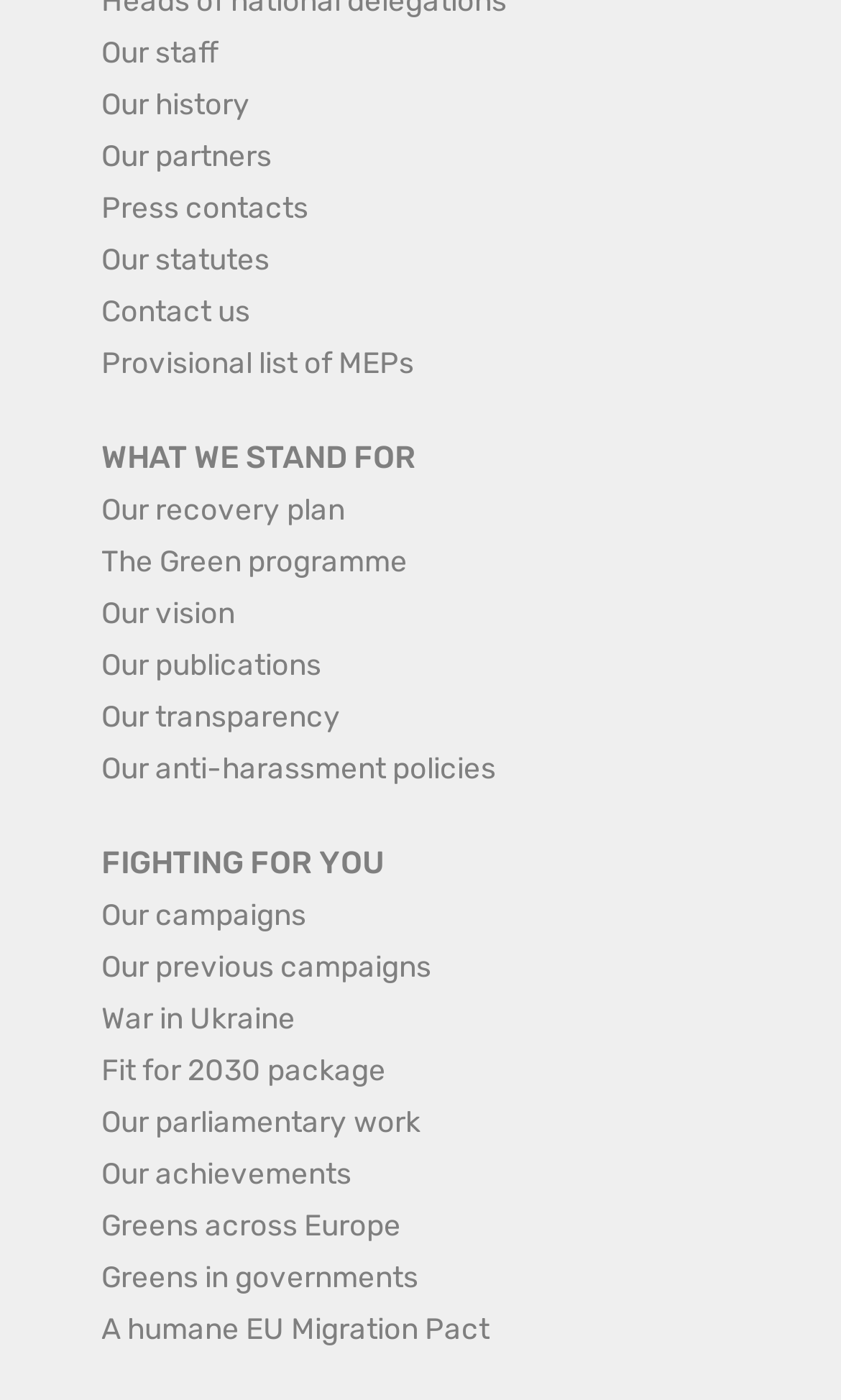Pinpoint the bounding box coordinates of the element you need to click to execute the following instruction: "Explore the Greens across Europe". The bounding box should be represented by four float numbers between 0 and 1, in the format [left, top, right, bottom].

[0.121, 0.862, 0.477, 0.887]